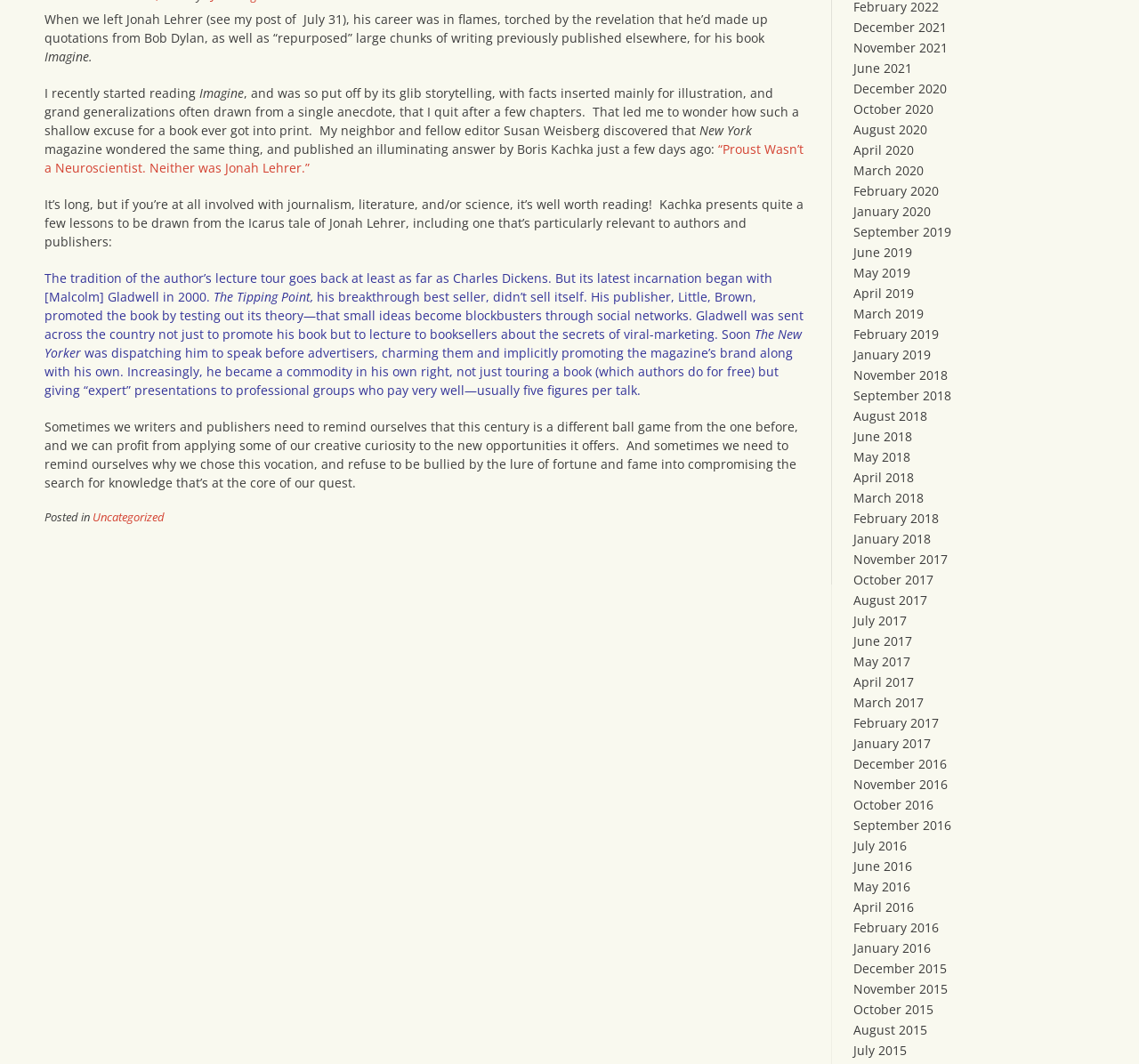Who is the author mentioned as an example of successful book promotion?
Provide a detailed answer to the question using information from the image.

The author mentions Malcolm Gladwell as an example of an author who successfully promoted his book, 'The Tipping Point', by giving lectures to booksellers and advertisers, which helped to increase its popularity.